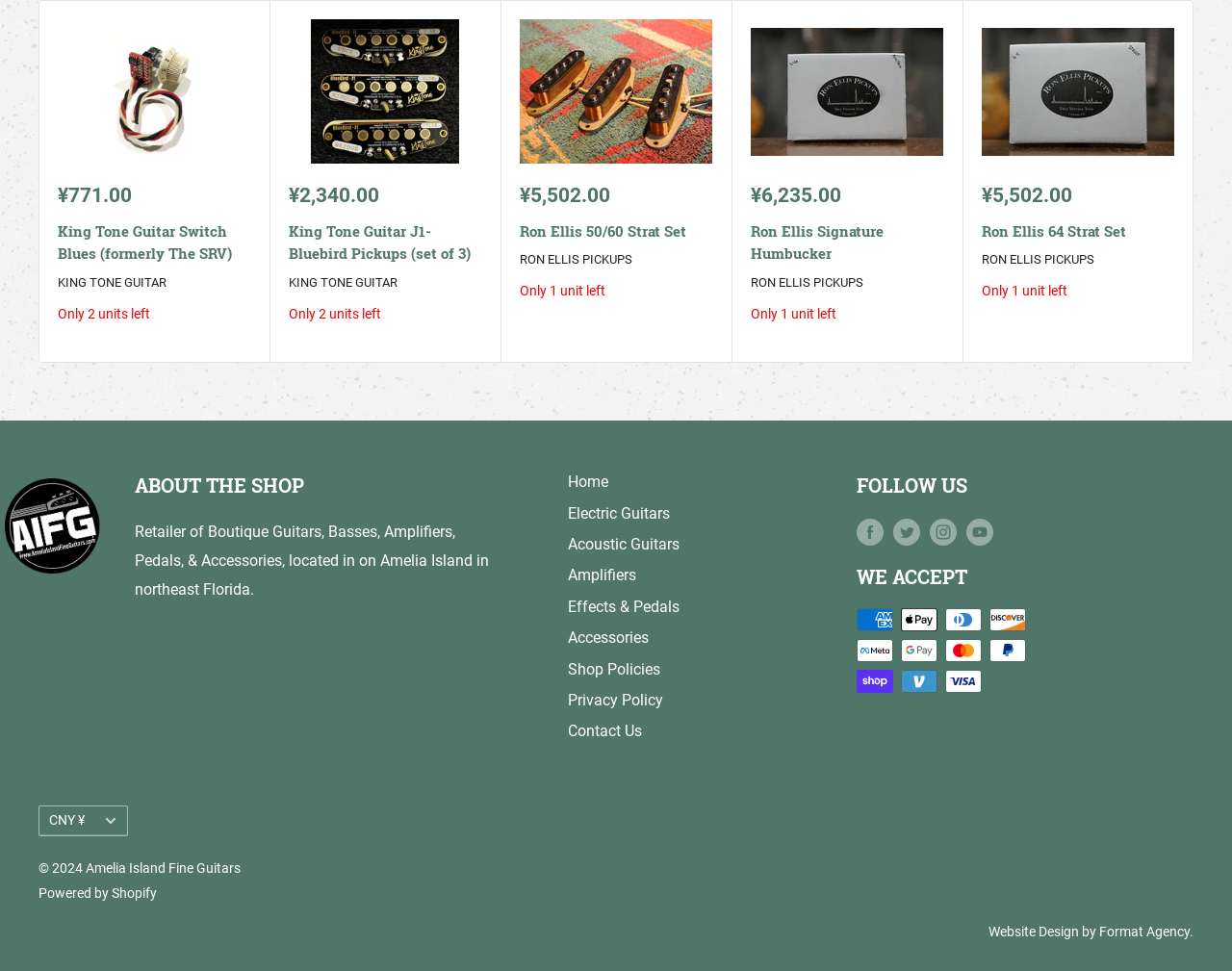Please specify the bounding box coordinates for the clickable region that will help you carry out the instruction: "Go to 'Home'".

[0.461, 0.481, 0.641, 0.513]